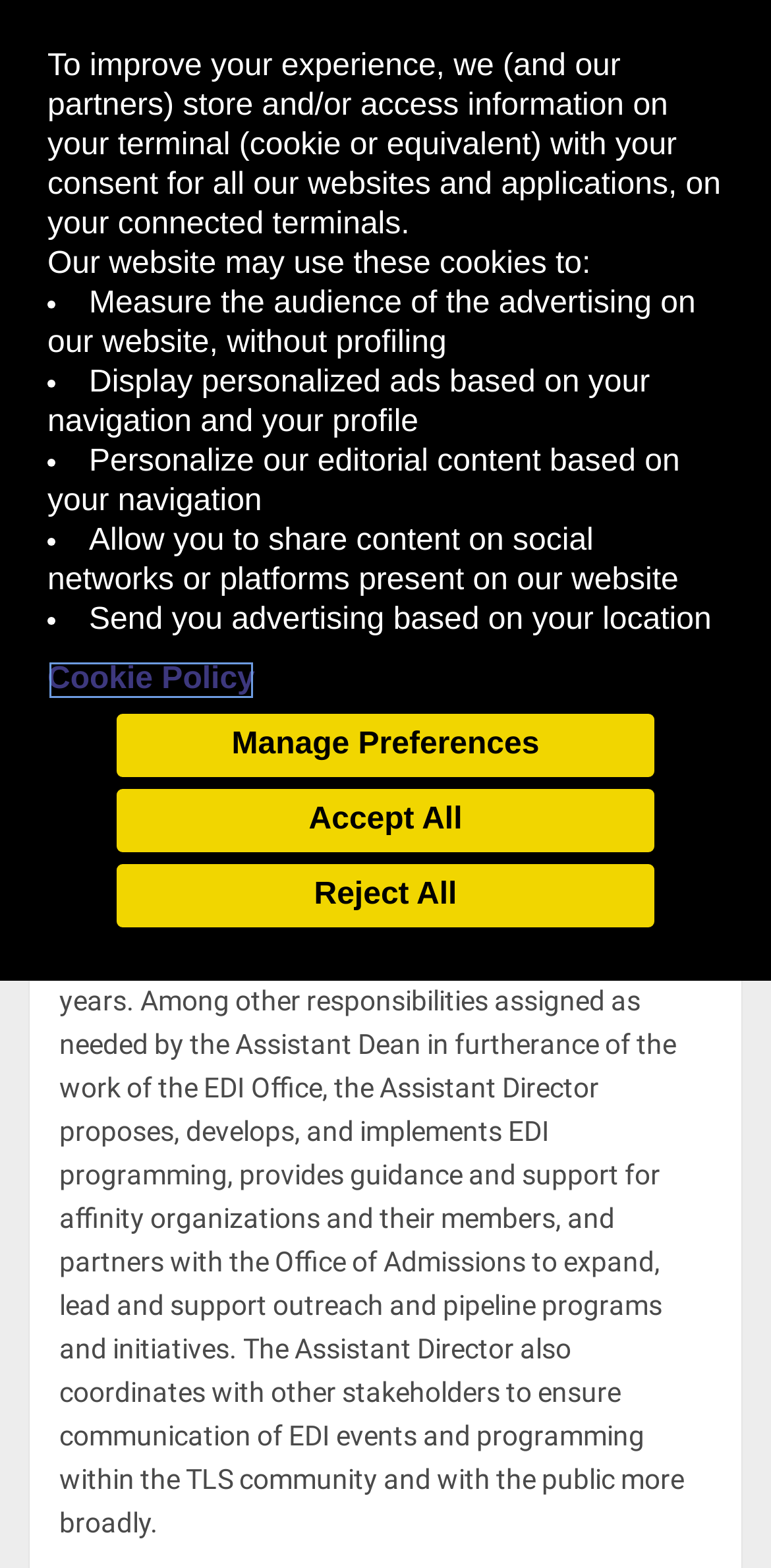Identify and provide the title of the webpage.

Assistant Director for EDI Initiatives